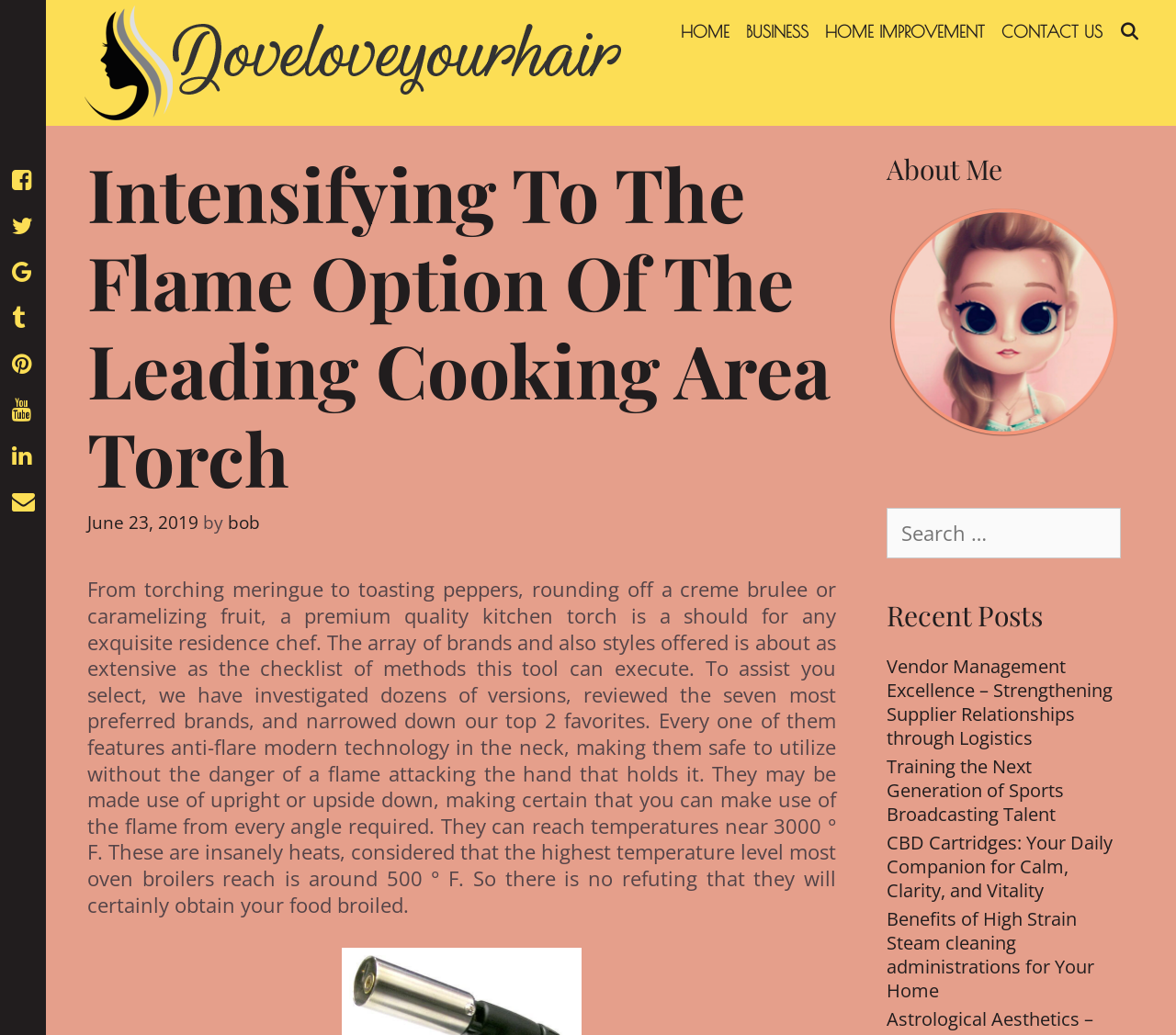Produce a meticulous description of the webpage.

The webpage appears to be a blog or article page, with a focus on cooking and kitchen-related topics. At the top of the page, there is a header section with a title "Intensifying To The Flame Option Of The Leading Cooking Area Torch – Dreams Trailer" and a link to "Dreams Trailer" accompanied by an image. 

To the right of the header section, there is a navigation menu with links to "HOME", "BUSINESS", "HOME IMPROVEMENT", and "CONTACT US". Next to the navigation menu, there is a search bar with a magnifying glass icon and a "Search" label.

Below the header section, there is a main content area with a heading "Intensifying To The Flame Option Of The Leading Cooking Area Torch" followed by a date "June 23, 2019" and an author name "bob". The main content is a lengthy article discussing the importance of a premium quality kitchen torch for exquisite home chefs, highlighting its various features and benefits.

To the right of the main content area, there are two sidebars. The top sidebar has a heading "About Me" and appears to be a brief introduction or bio section. The bottom sidebar has a search box with a label "Search for:", followed by a list of recent posts with links to articles on various topics, including vendor management, sports broadcasting, CBD cartridges, and steam cleaning services.

At the very top left of the page, there are several social media links represented by icons.